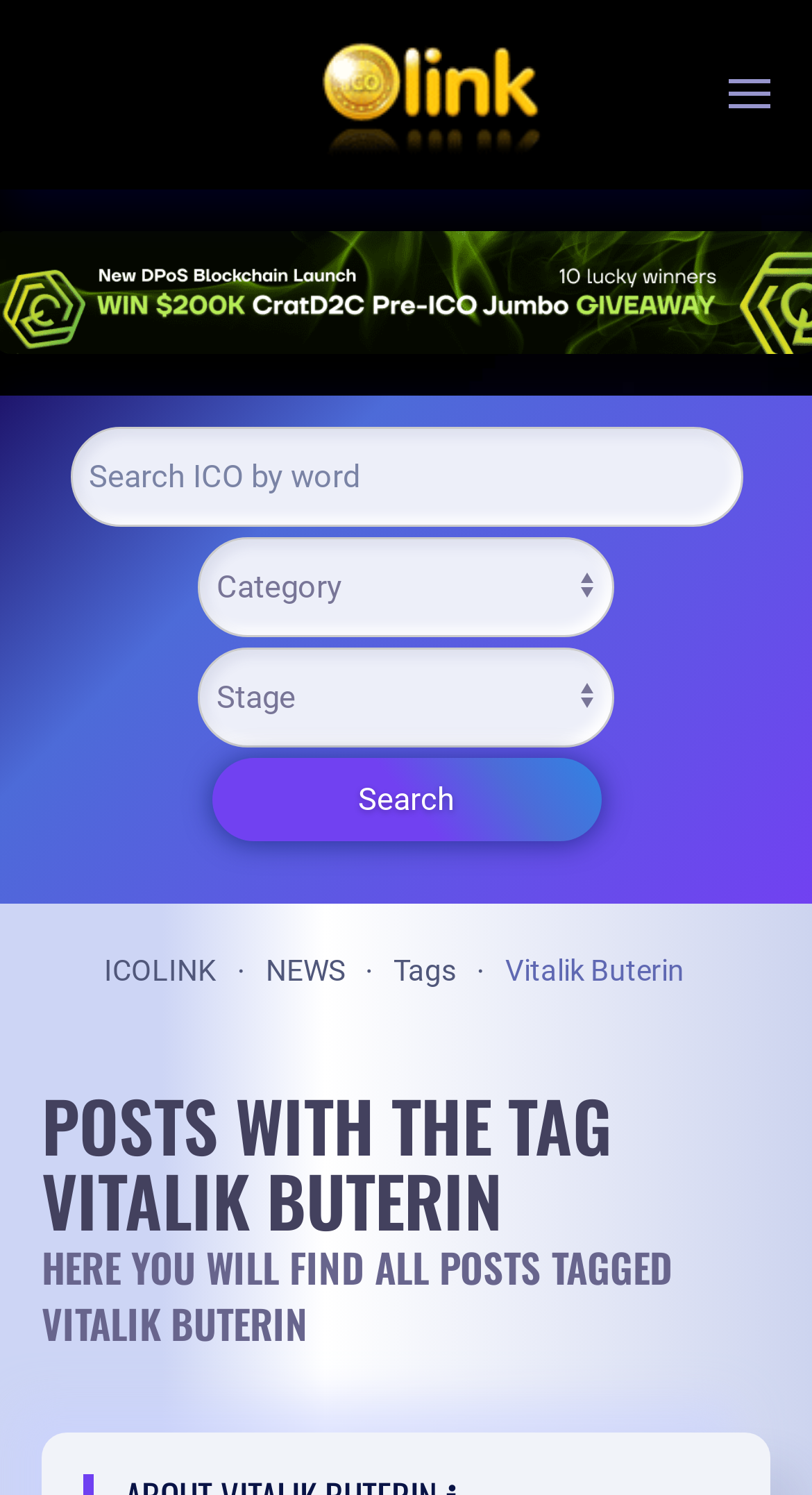Analyze the image and deliver a detailed answer to the question: How many comboboxes are there in the search form?

I counted the number of combobox elements in the search form by looking at the elements with y1 coordinates close to 0.359 and 0.432. I found two comboboxes: 'Category' and 'Type'.